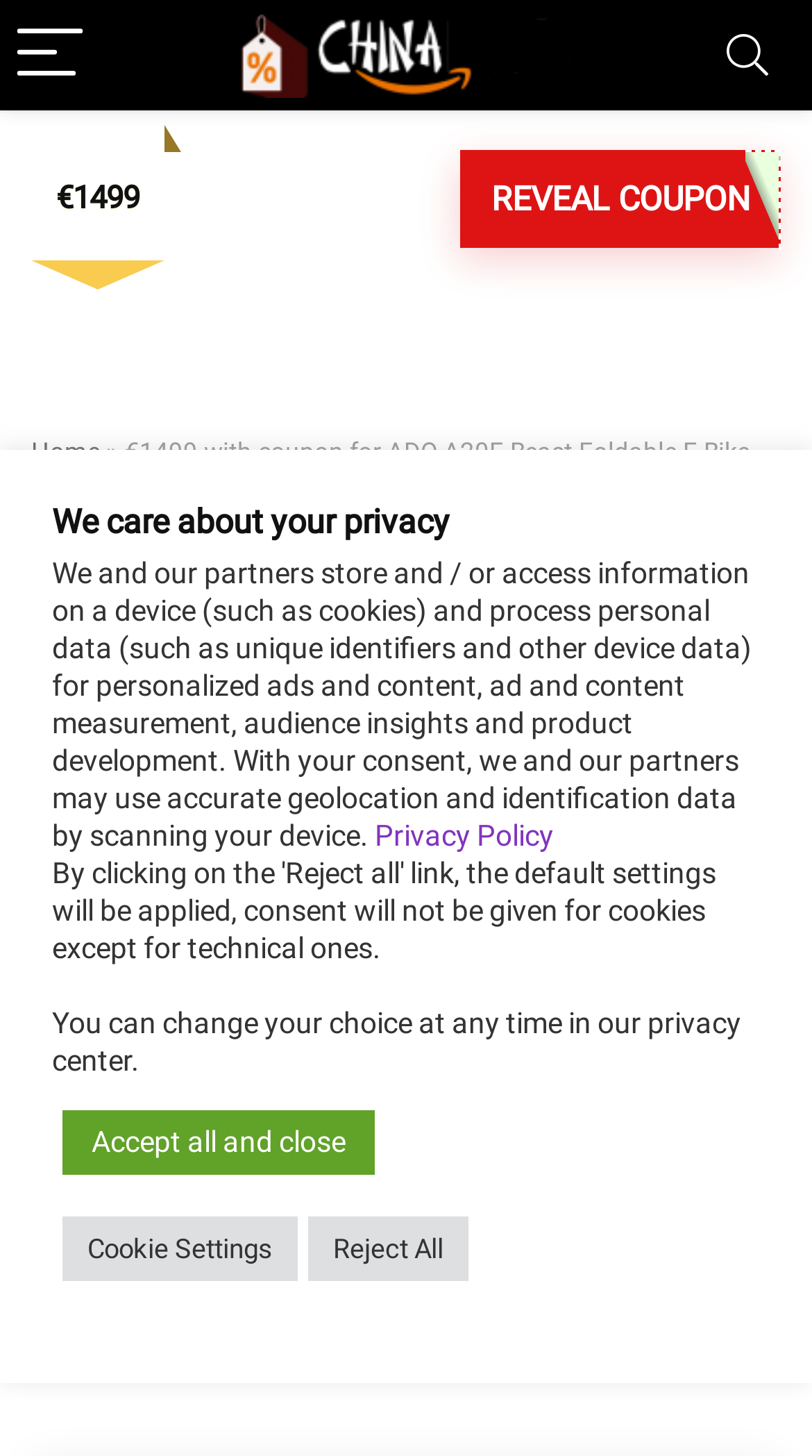Elaborate on the information and visuals displayed on the webpage.

This webpage appears to be a product page for the ADO A20F Beast Foldable E-Bike. At the top left corner, there is a menu button accompanied by two images, one of which contains the text "China secret shopping deals and coupons". On the top right corner, there is a search button. Below the menu button, there is a section displaying the product price, "€1499", along with a "REVEAL COUPON" button.

To the right of the price section, there are navigation links, including "Home" and "Ebikes and Electric Scooters". Below these links, there is a heading that repeats the product title, "€1499 with coupon for ADO A20F Beast Foldable E-Bike from EU warehouse GEEKBUYING". This heading is followed by a date, "March 18, 2023", and a detailed product description that spans multiple lines.

At the bottom of the page, there is a section related to privacy policy, which includes a heading, "We care about your privacy", and a paragraph of text explaining how the website uses personal data for personalized ads and content. This section also includes links to the "Privacy Policy" and buttons to "Accept all and close", "Cookie Settings", and "Reject All".